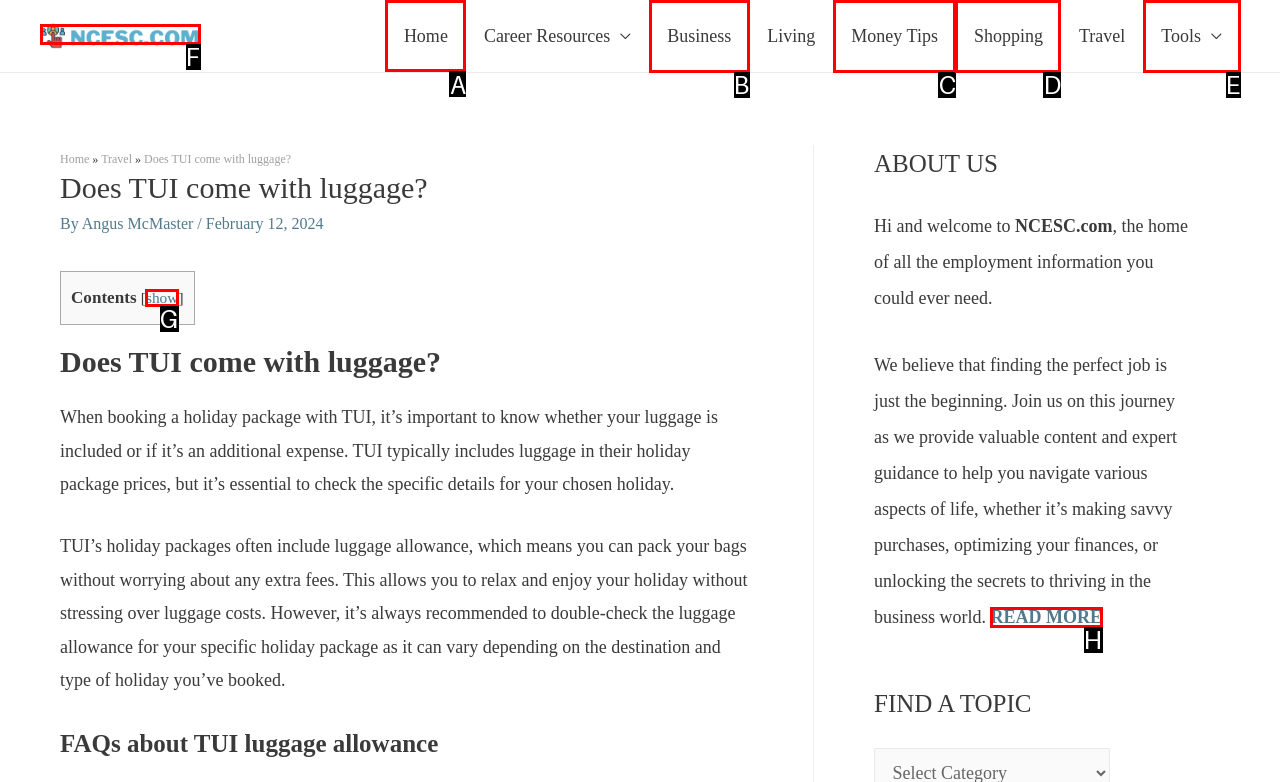Choose the UI element to click on to achieve this task: Click on the 'Home' link. Reply with the letter representing the selected element.

A